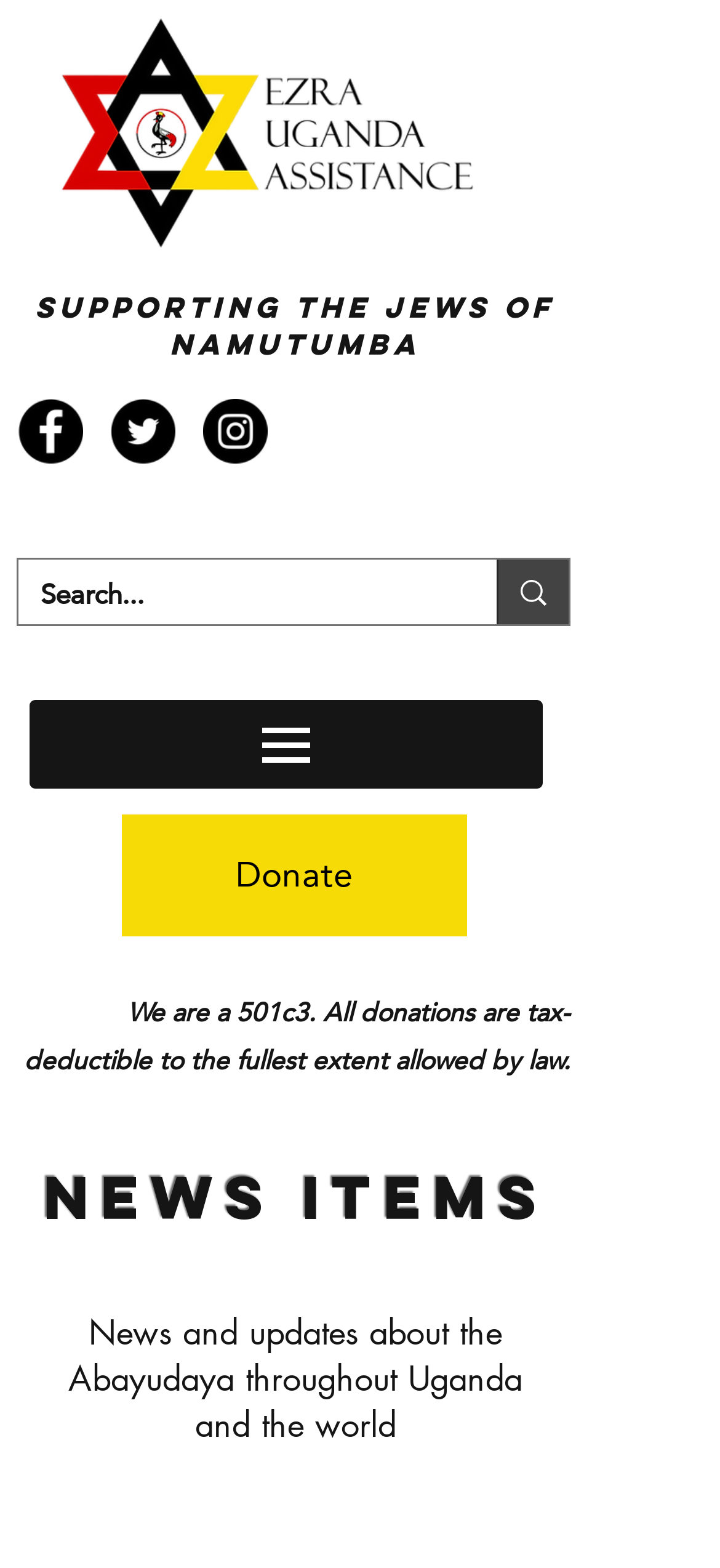Generate a thorough explanation of the webpage's elements.

The webpage is about Abayudaya News, with a focus on supporting the Jews of Namutumba. At the top, there is a Jewish-related image, "jewish.png", taking up a significant portion of the top section. Below the image, there is a heading that reads "Supporting the Jews of Namutumba". 

To the right of the heading, there is a social bar with links to Facebook, Twitter, and Instagram, each accompanied by its respective icon. 

Below the social bar, there is a search function with a search box and a search button, which has a small icon. 

On the left side, there is a navigation menu labeled "Site", which has a dropdown menu. 

Further down, there is a "Donate" button, followed by a paragraph of text explaining that the organization is a 501c3 and that all donations are tax-deductible. 

The main content of the page is divided into sections, with a heading "News Items" and a subheading that describes the content as news and updates about the Abayudaya throughout Uganda and the world.